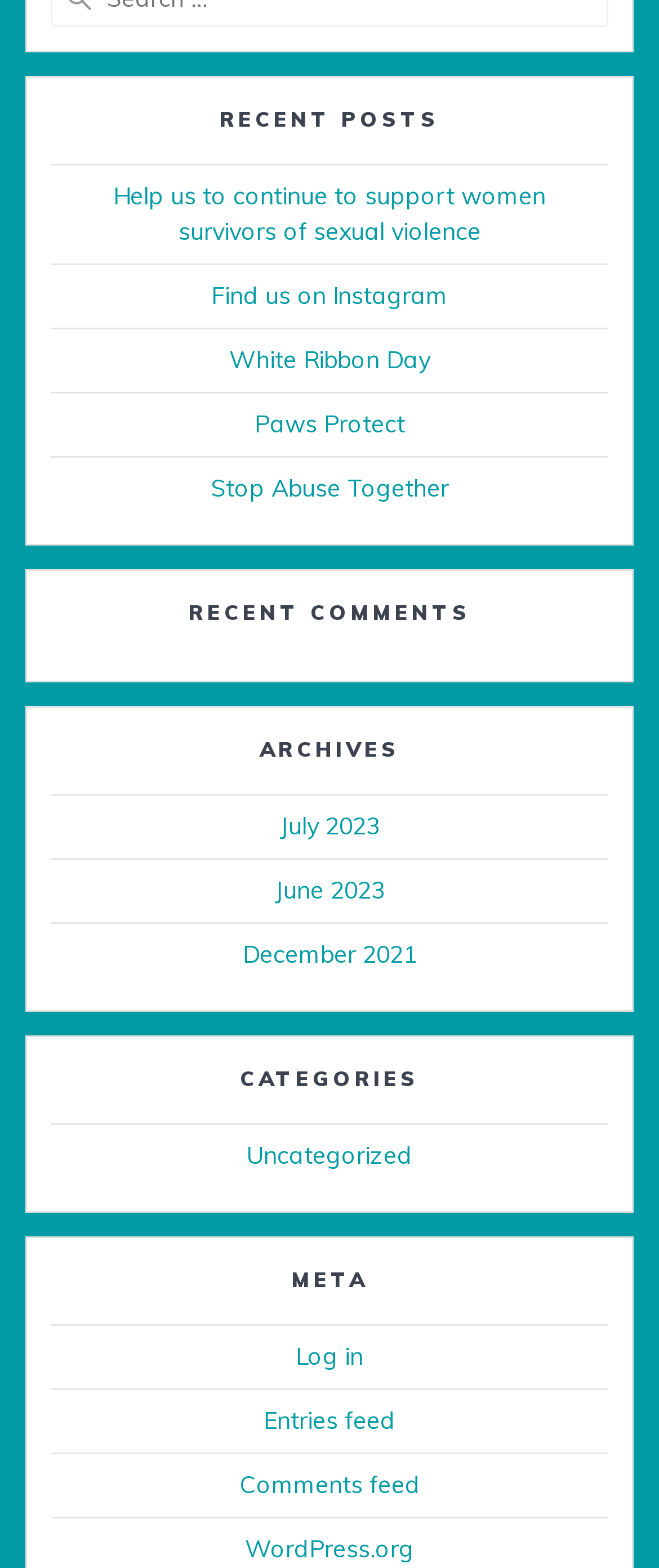Pinpoint the bounding box coordinates of the clickable area necessary to execute the following instruction: "Visit WordPress.org". The coordinates should be given as four float numbers between 0 and 1, namely [left, top, right, bottom].

[0.372, 0.979, 0.628, 0.998]